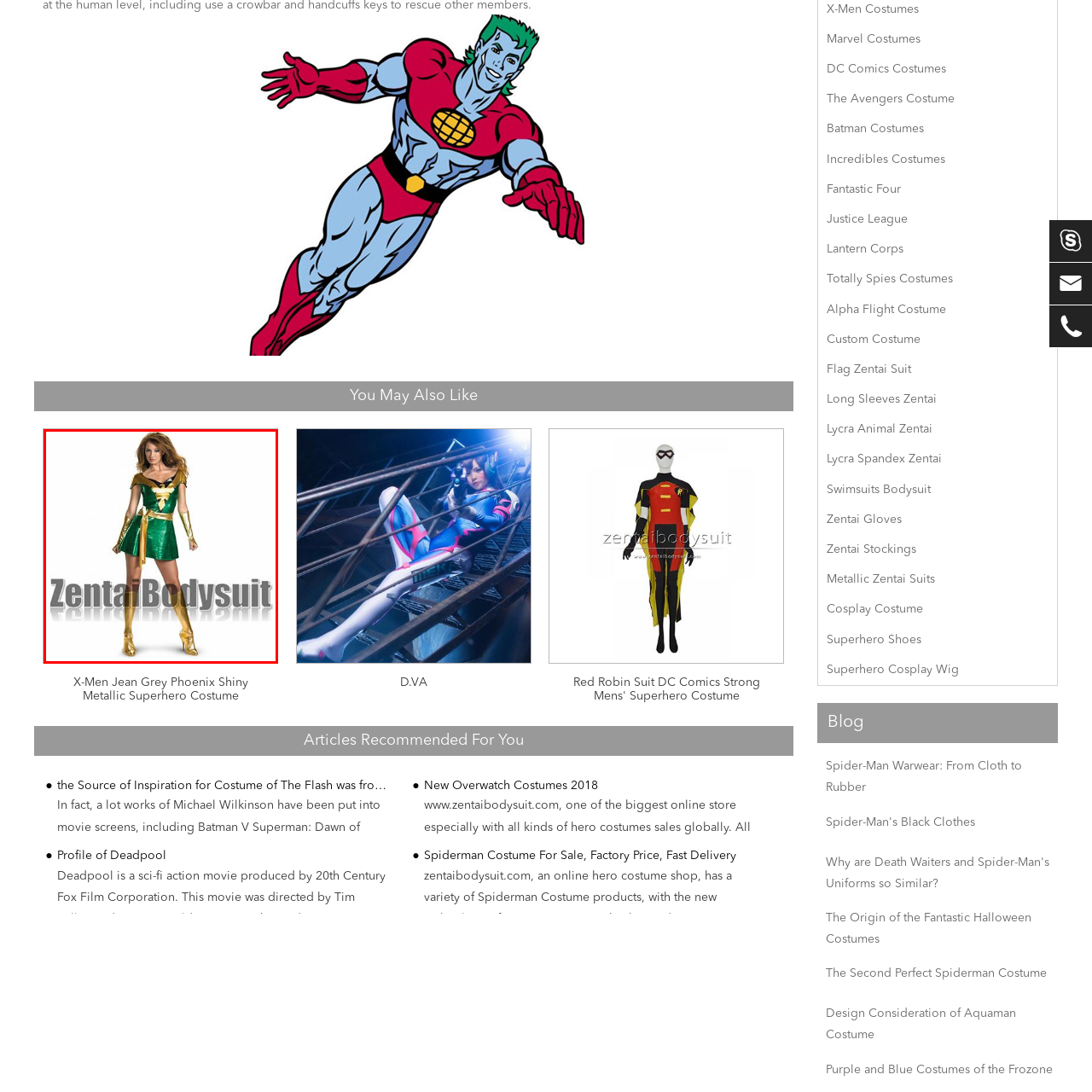Where can the costume be purchased?
Study the image surrounded by the red bounding box and answer the question comprehensively, based on the details you see.

According to the caption, the costume is 'available for purchase at ZentaiBodysuit', which is a website or store that sells high-quality superhero costumes.